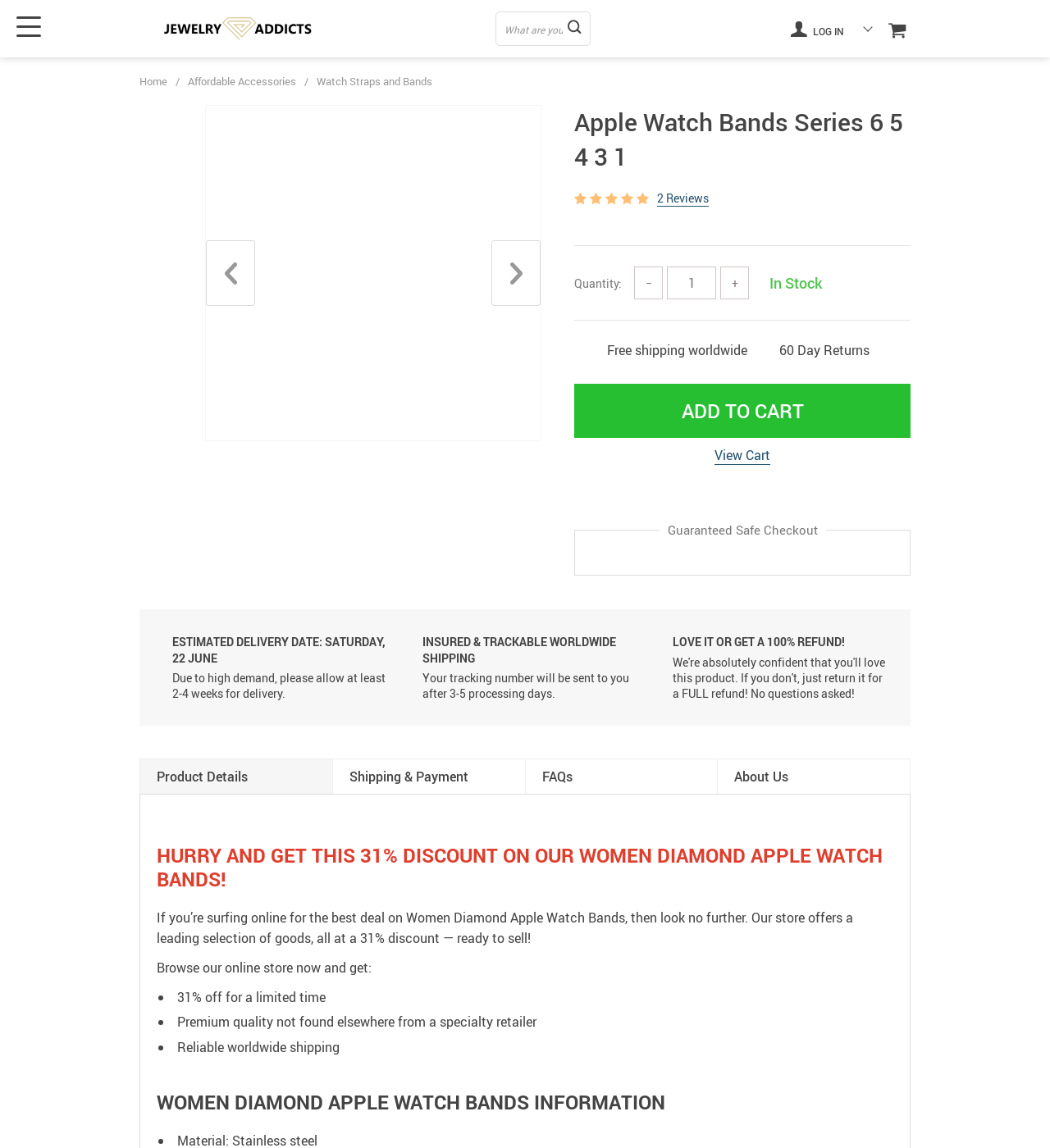Provide your answer in one word or a succinct phrase for the question: 
What is the purpose of the '+' and '-' buttons?

Quantity adjustment